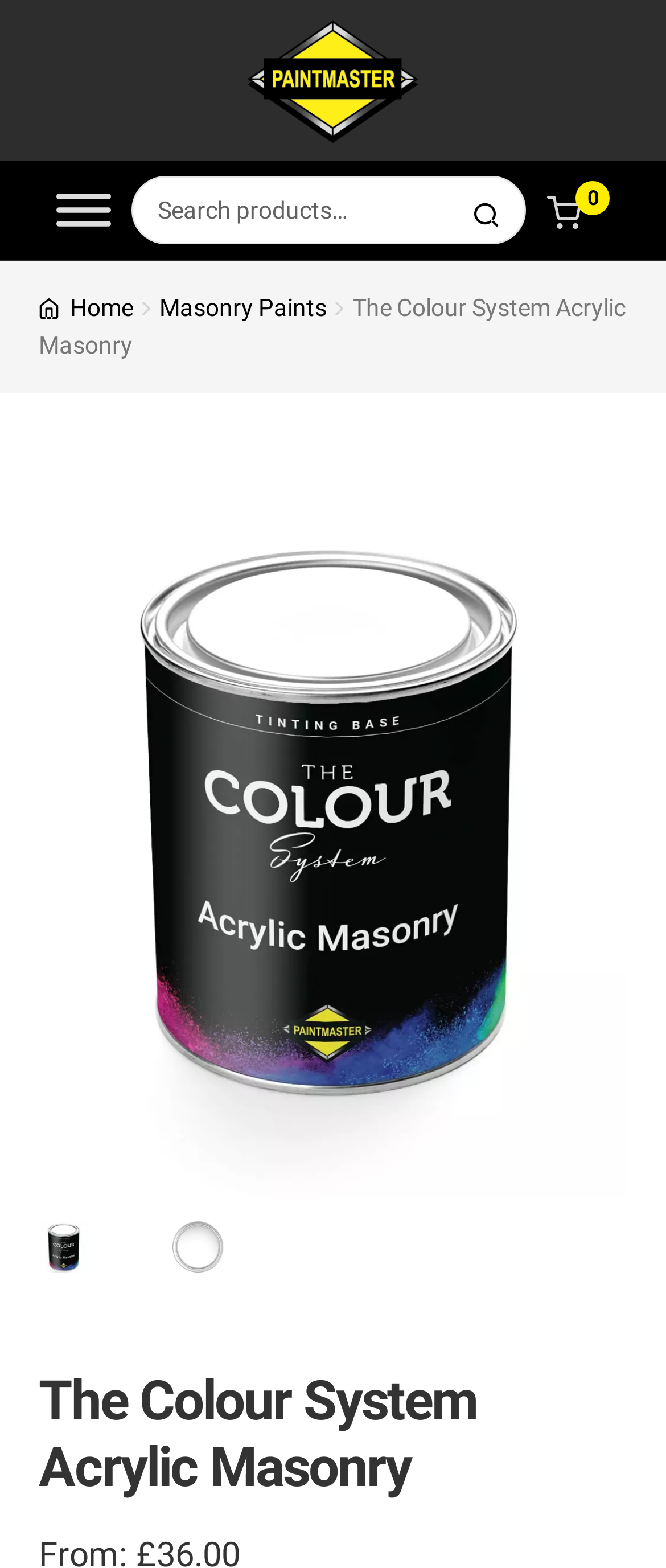What type of paint is featured on the webpage?
Using the information from the image, give a concise answer in one word or a short phrase.

Acrylic Masonry Paint